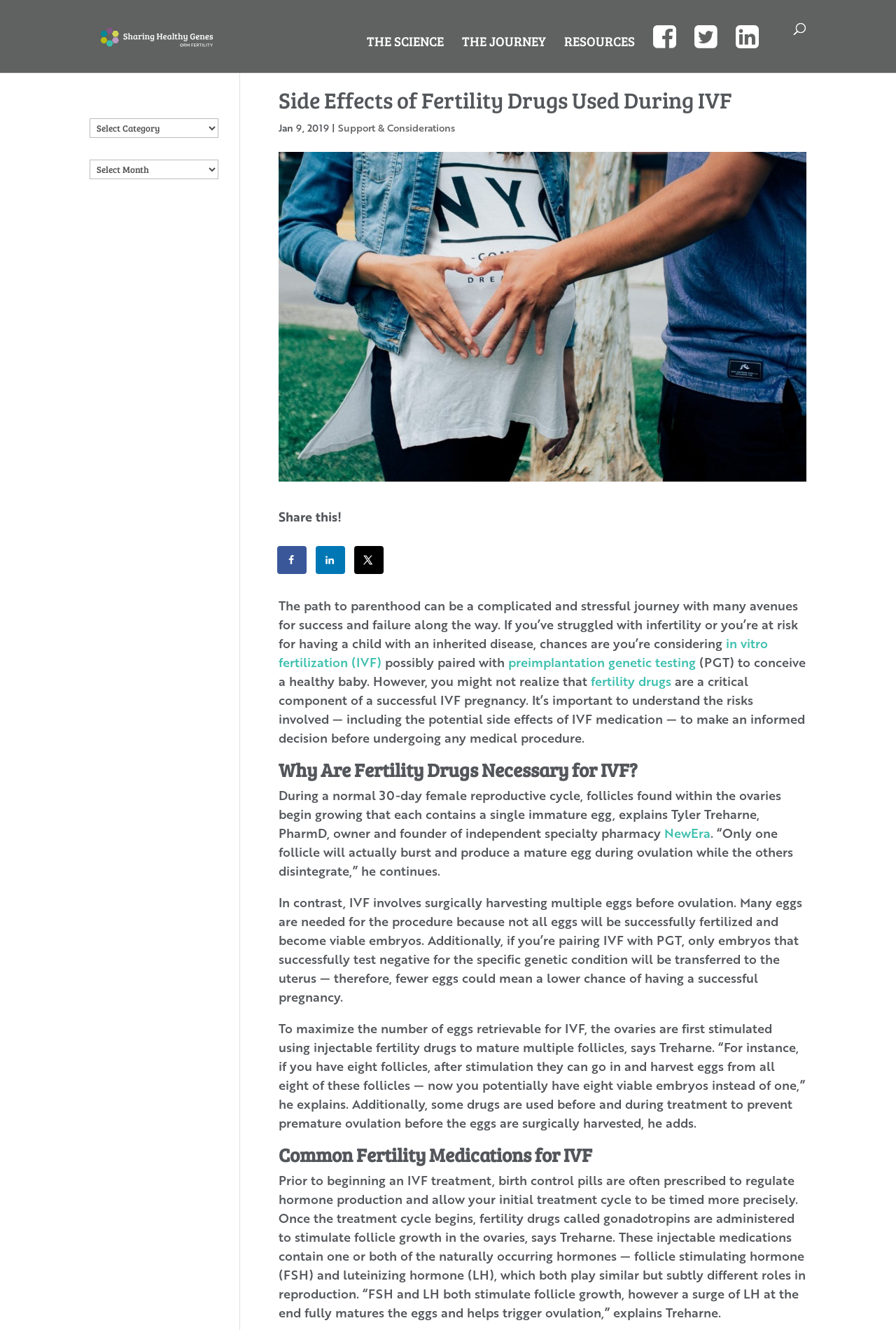Find and specify the bounding box coordinates that correspond to the clickable region for the instruction: "Share on Facebook".

[0.311, 0.411, 0.342, 0.432]